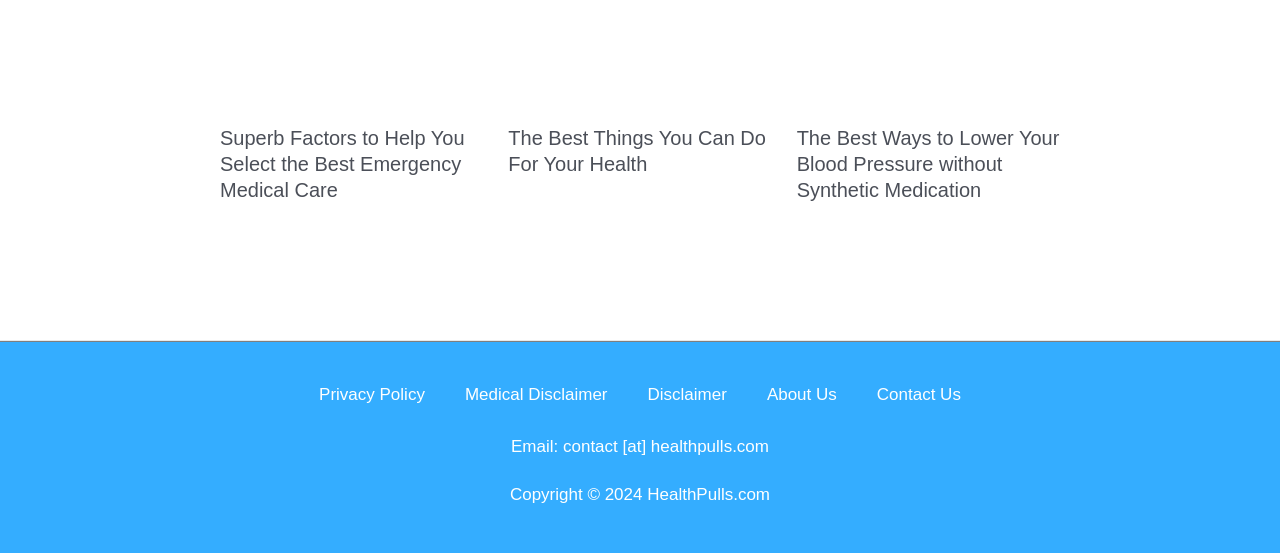Give a one-word or phrase response to the following question: What is the topic of the first header?

Emergency Medical Care